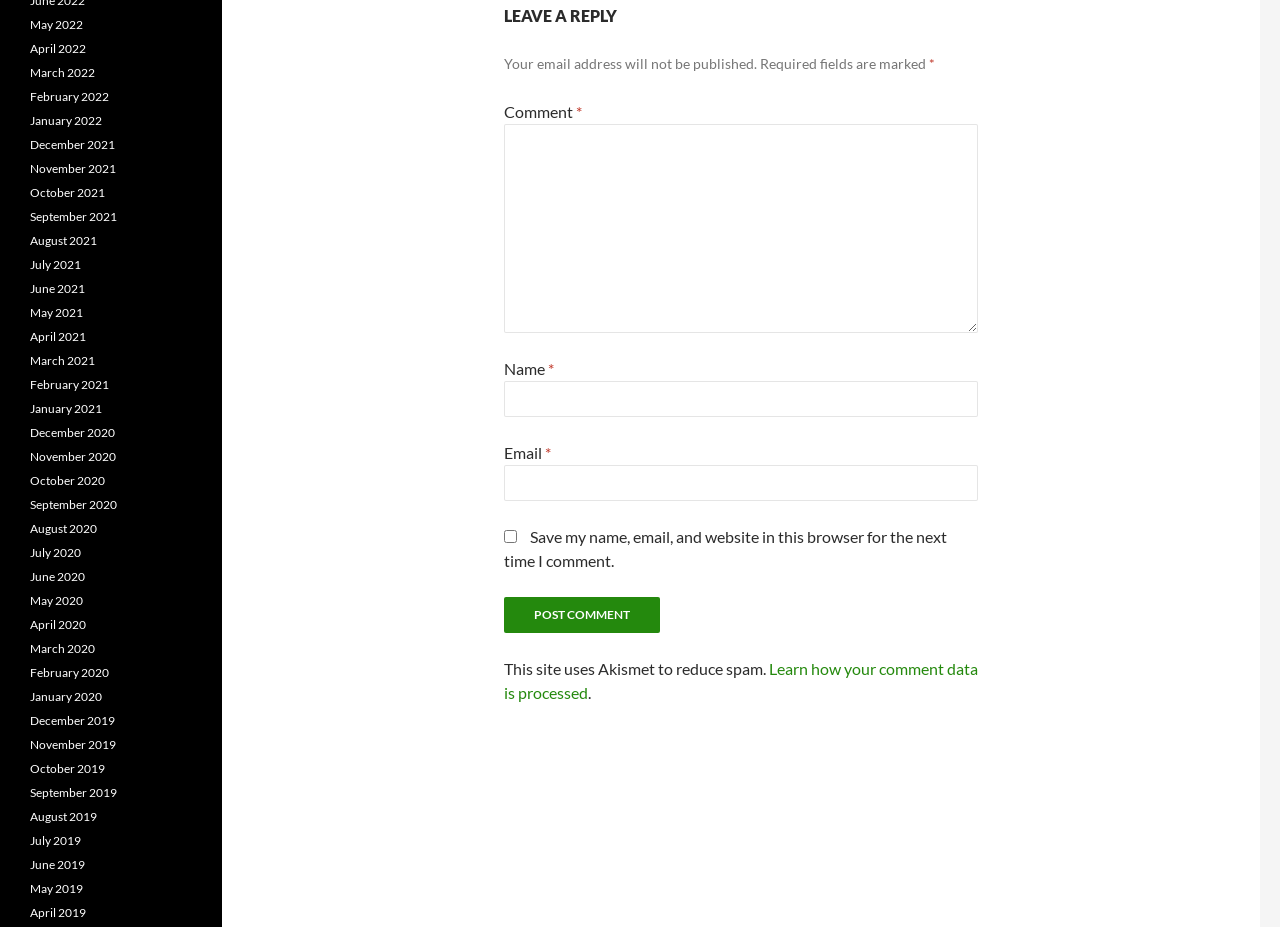What is the website using to reduce spam?
Kindly offer a comprehensive and detailed response to the question.

The webpage has a static text element that states 'This site uses Akismet to reduce spam.' This indicates that the website is using Akismet, a spam filtering service, to reduce spam comments.